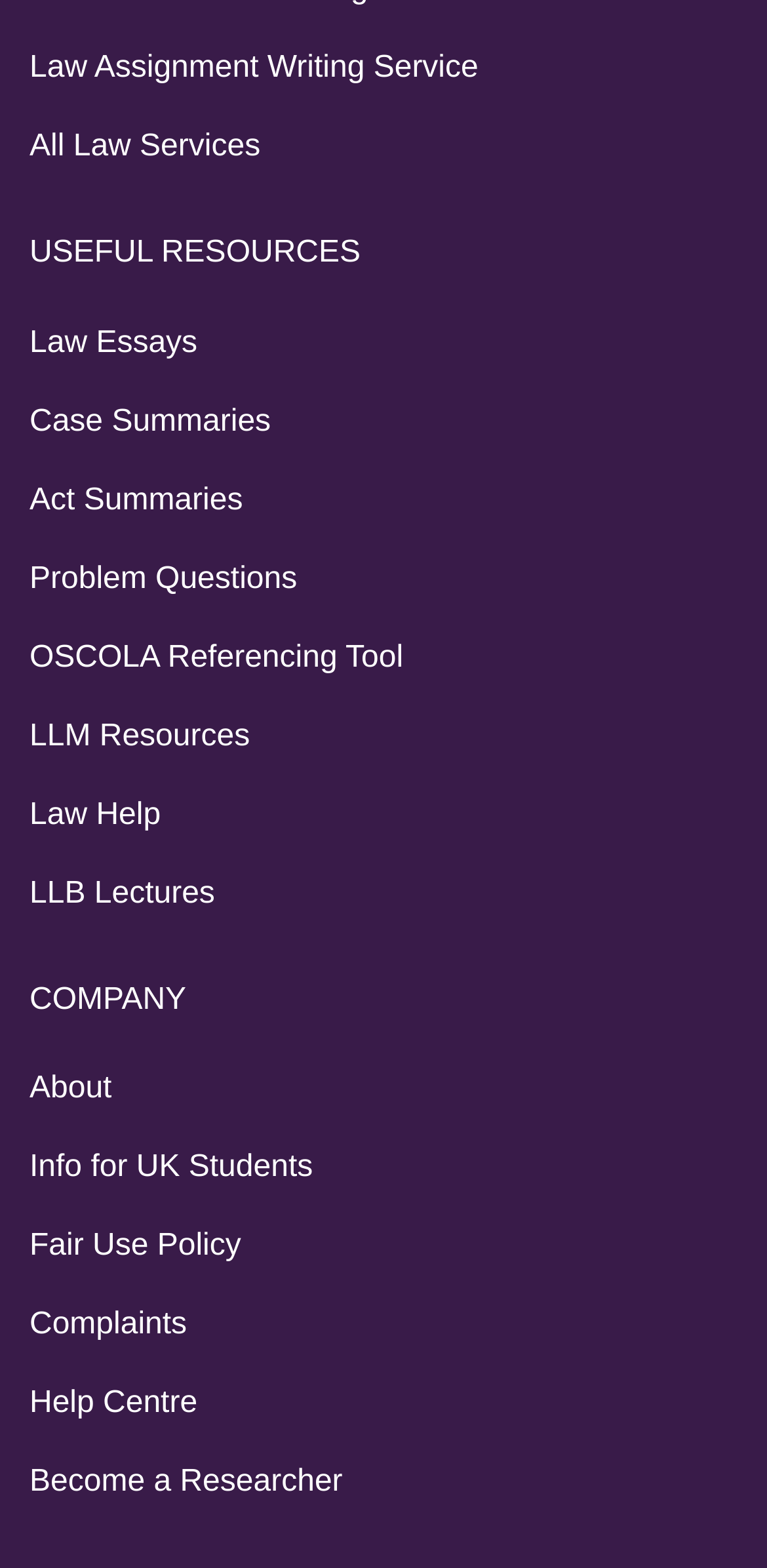Show the bounding box coordinates of the region that should be clicked to follow the instruction: "Visit the help centre."

[0.038, 0.884, 0.257, 0.905]